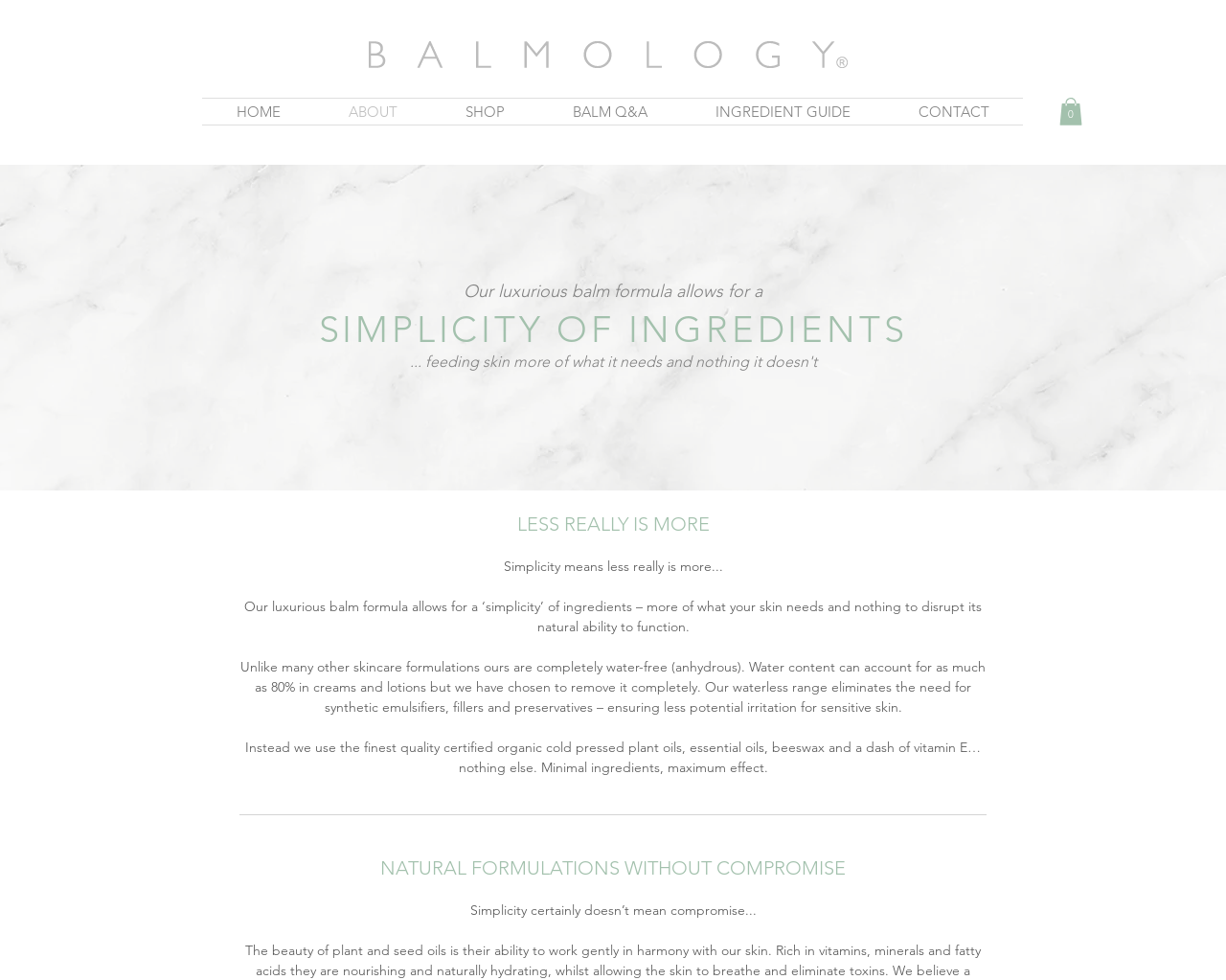Predict the bounding box coordinates for the UI element described as: "ABOUT". The coordinates should be four float numbers between 0 and 1, presented as [left, top, right, bottom].

[0.256, 0.101, 0.352, 0.127]